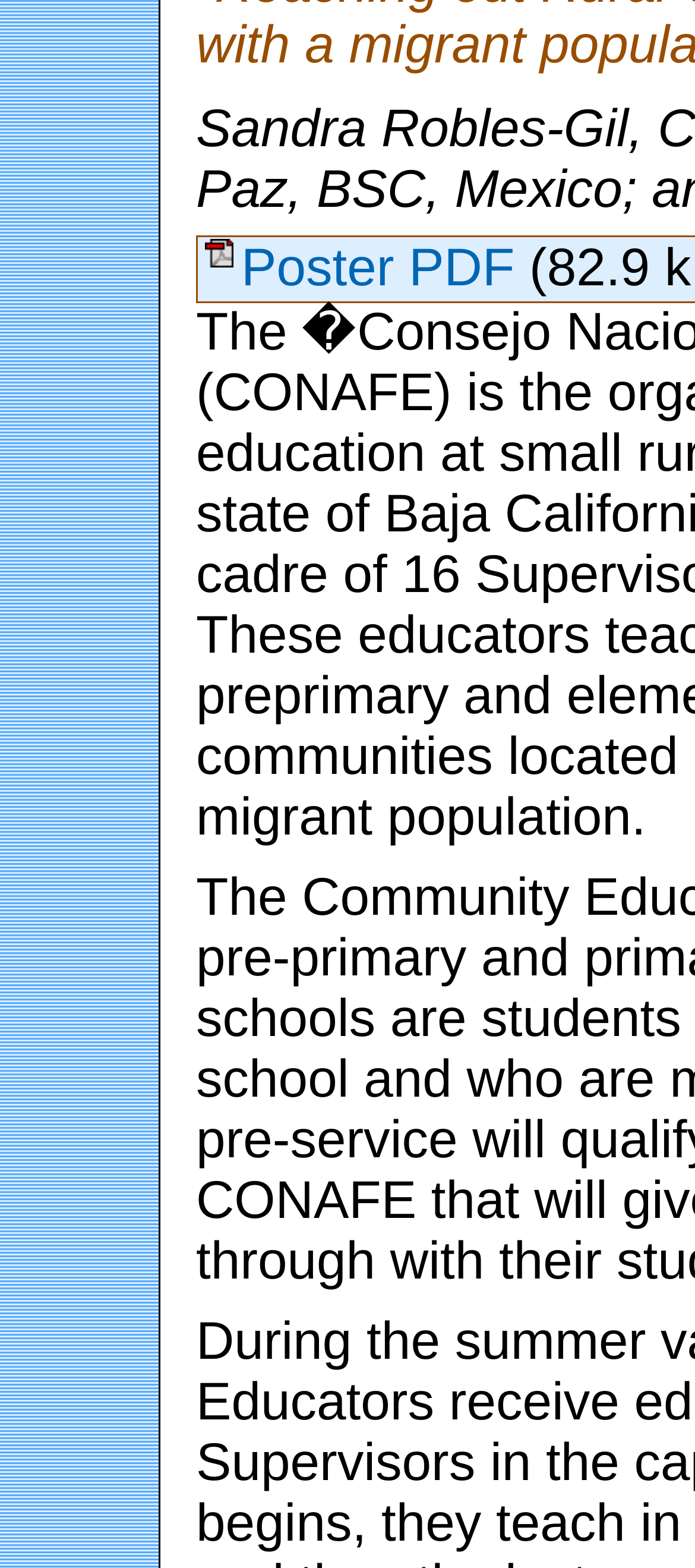Provide the bounding box coordinates of the HTML element this sentence describes: "Poster PDF". The bounding box coordinates consist of four float numbers between 0 and 1, i.e., [left, top, right, bottom].

[0.296, 0.084, 0.762, 0.144]